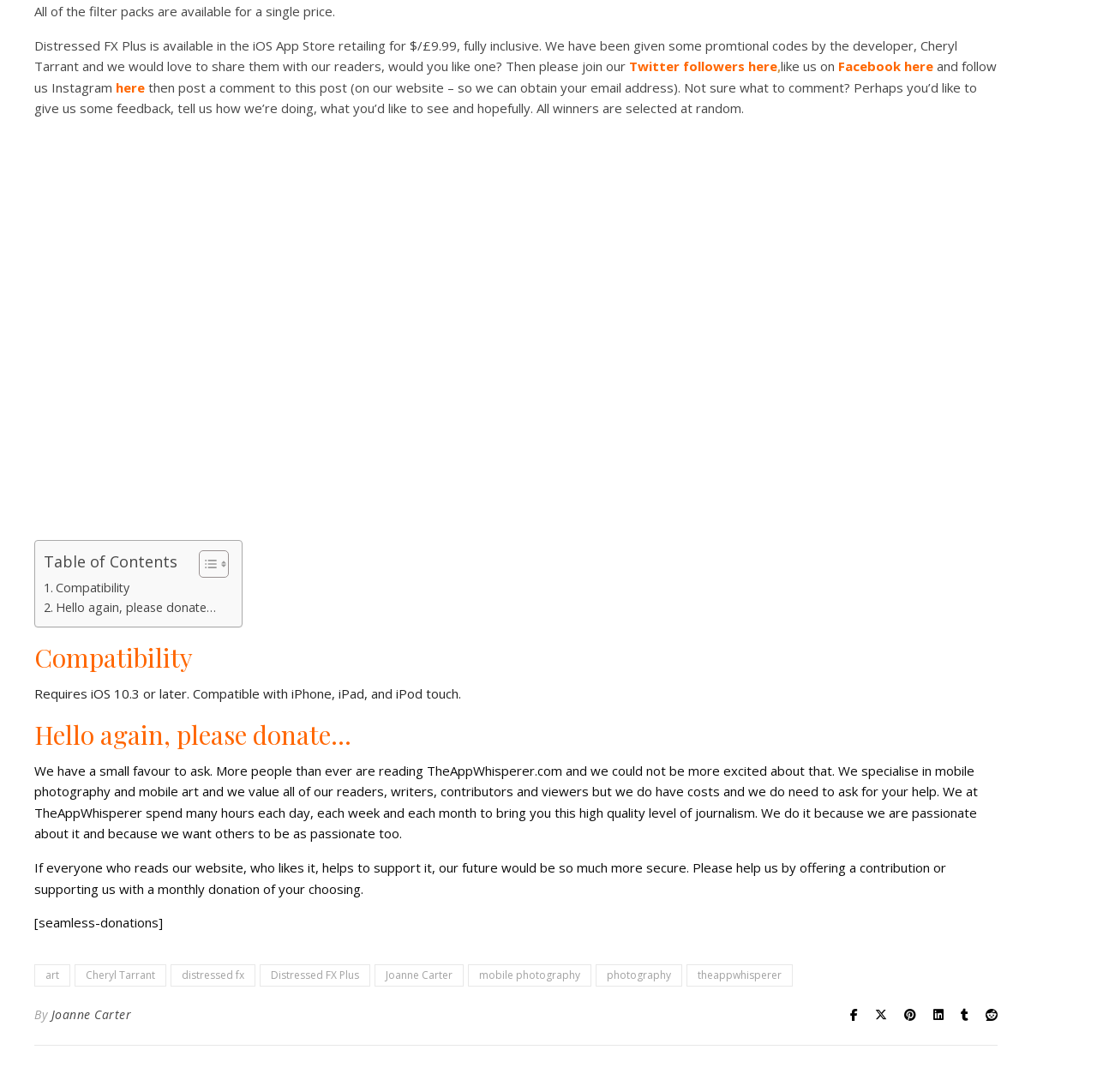Identify the bounding box coordinates for the UI element mentioned here: "distressed fx". Provide the coordinates as four float values between 0 and 1, i.e., [left, top, right, bottom].

[0.155, 0.883, 0.233, 0.903]